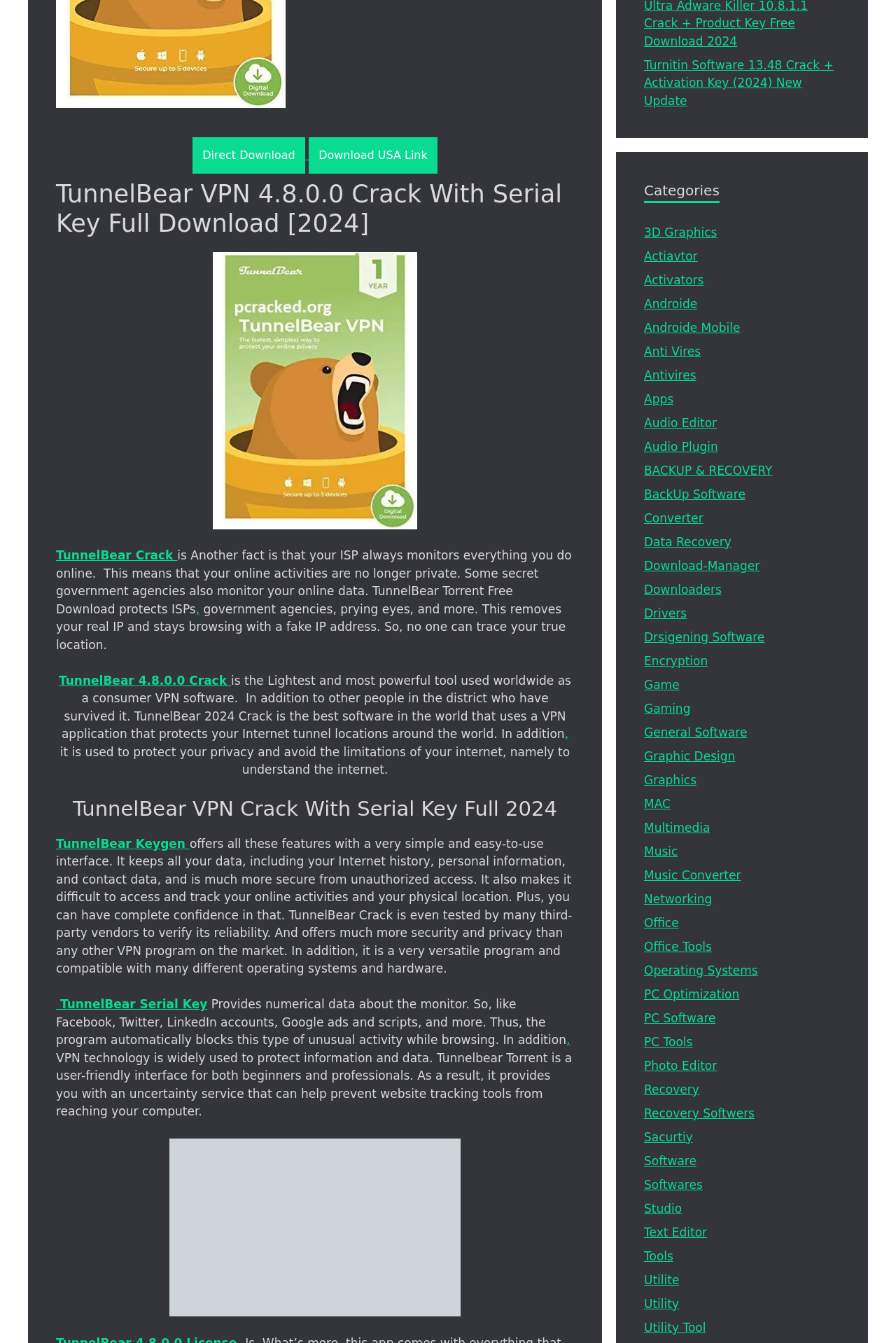Provide the bounding box coordinates of the HTML element this sentence describes: "TunnelBear Keygen". The bounding box coordinates consist of four float numbers between 0 and 1, i.e., [left, top, right, bottom].

[0.062, 0.623, 0.212, 0.633]